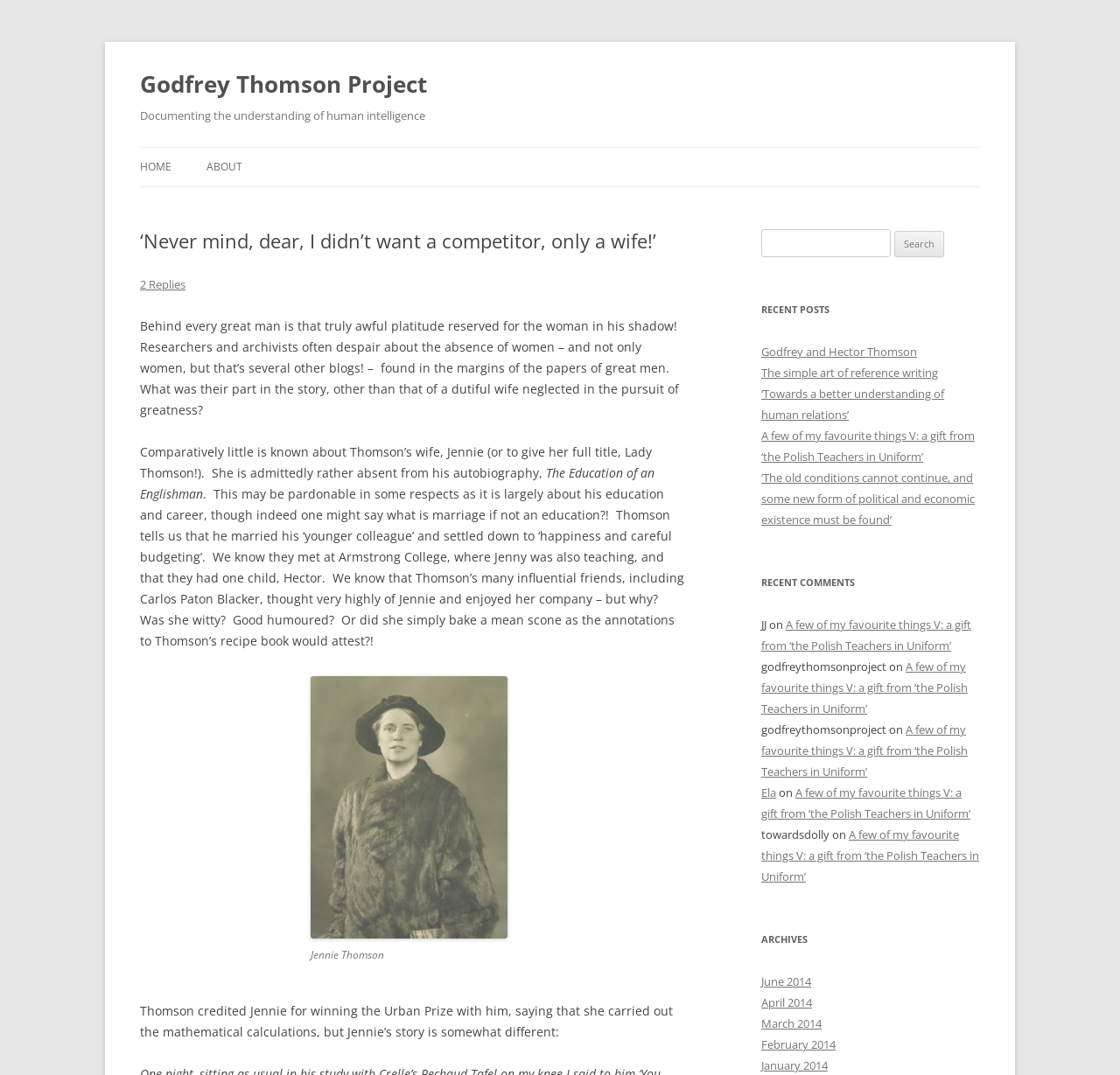Can you give a detailed response to the following question using the information from the image? What is the title of the first recent comment?

The answer can be found by looking at the text under the 'RECENT COMMENTS' heading, where the first comment is from 'JJ' and the title of the comment is 'A few of my favourite things V: a gift from ‘the Polish Teachers in Uniform’'.